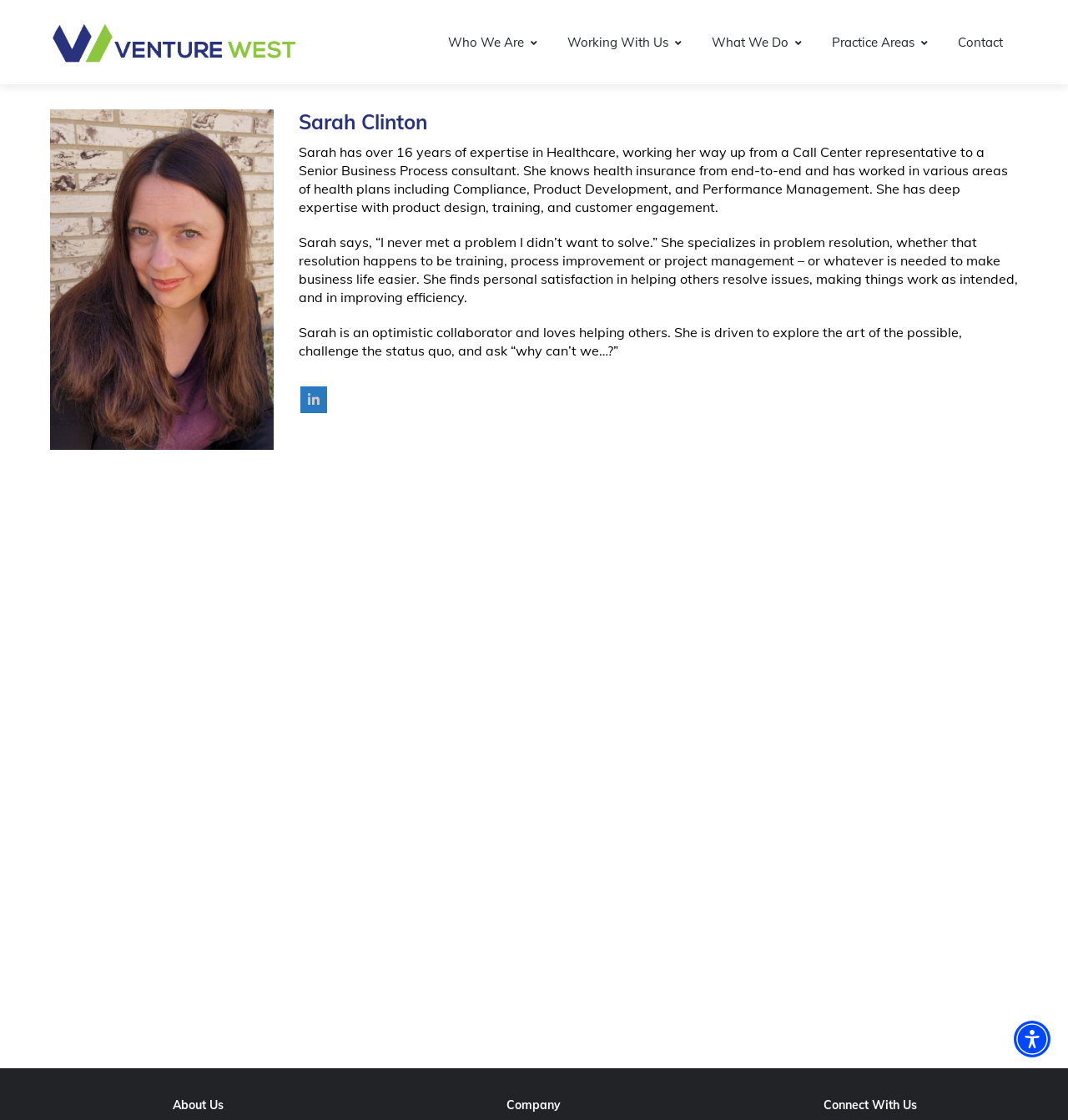How many paragraphs of text describe Sarah Clinton?
Give a one-word or short phrase answer based on the image.

3